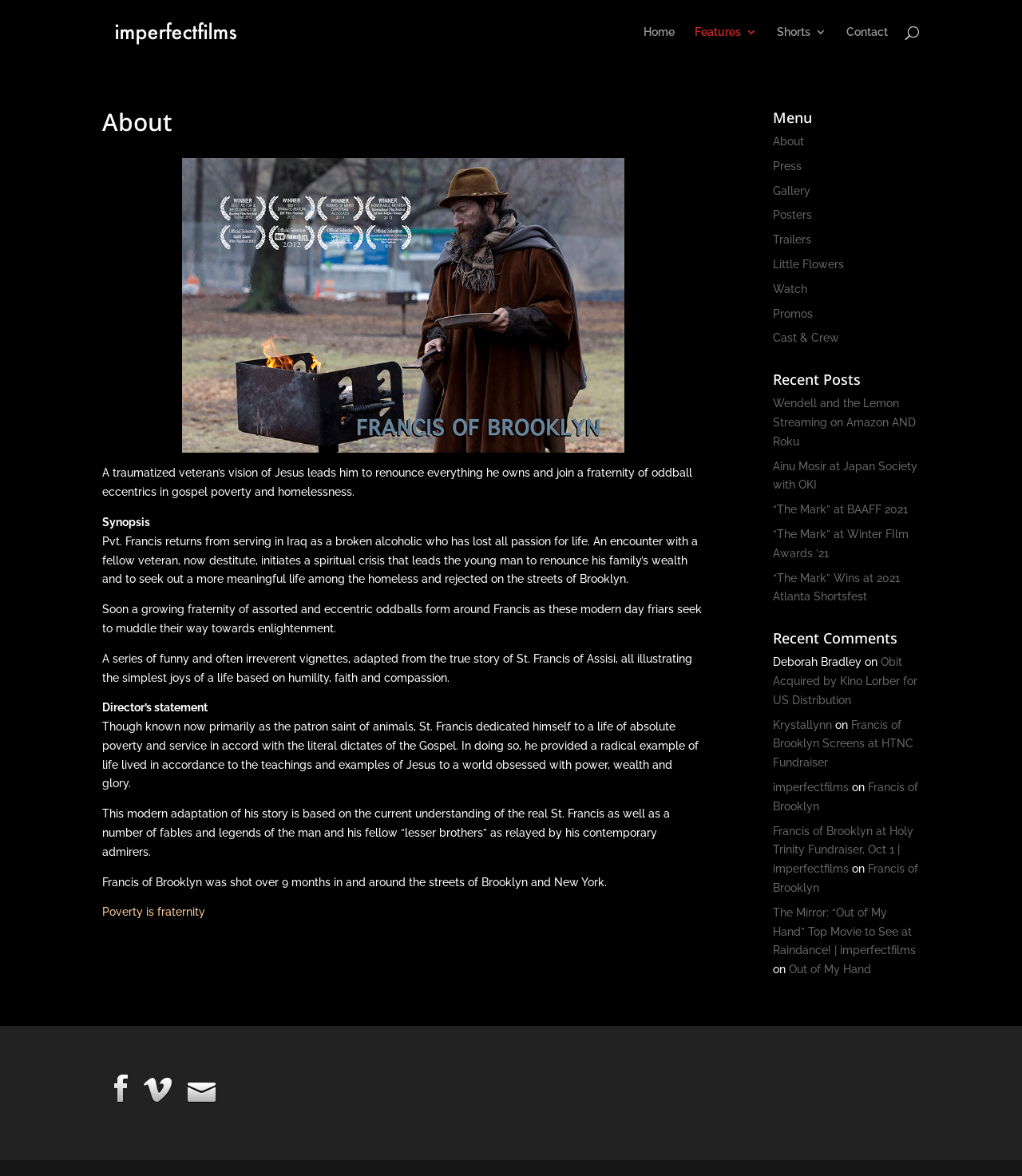How many recent posts are listed on this page?
Answer with a single word or phrase by referring to the visual content.

5